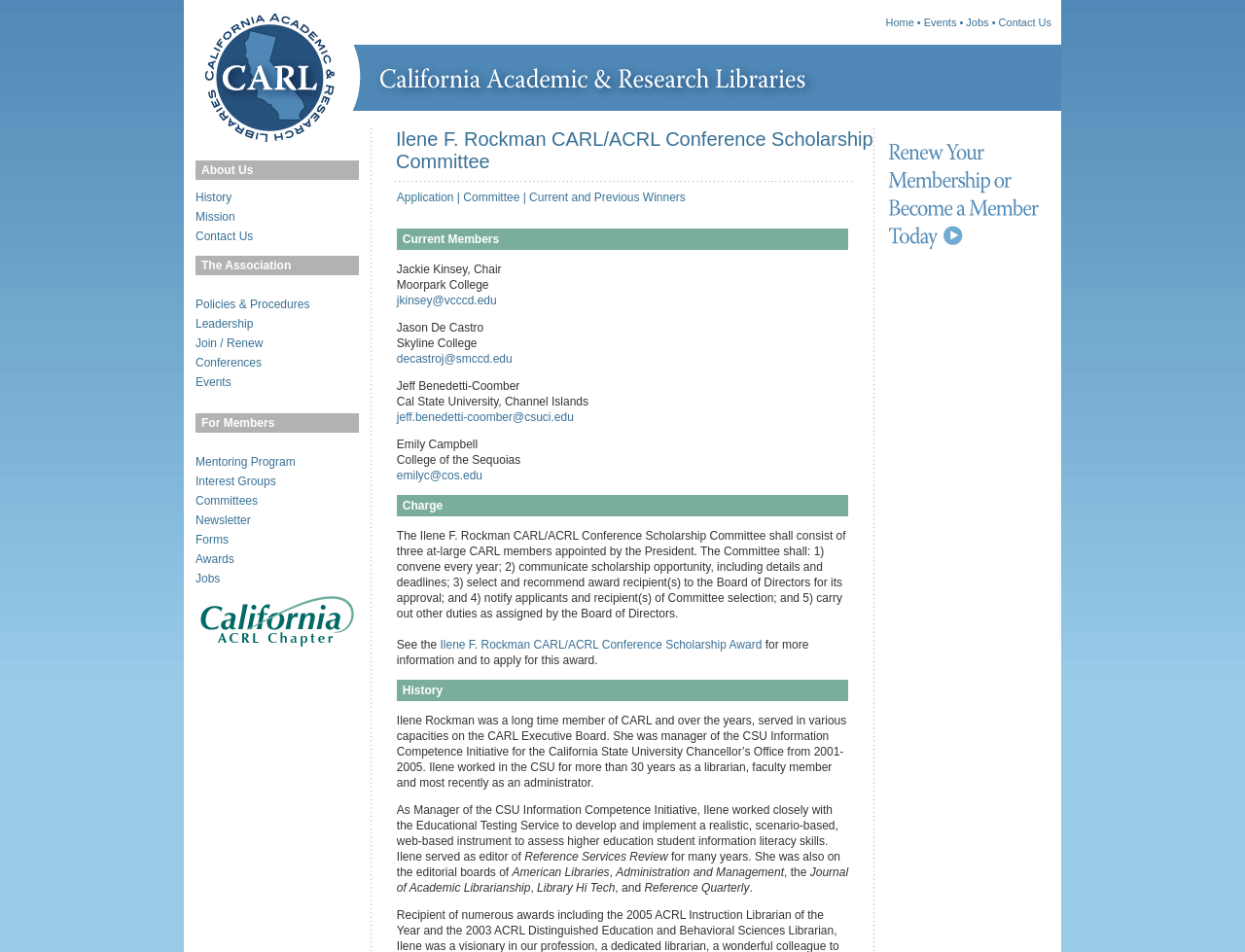Find the bounding box of the web element that fits this description: "alt="California Academic and Research Libraries"".

[0.165, 0.136, 0.27, 0.153]